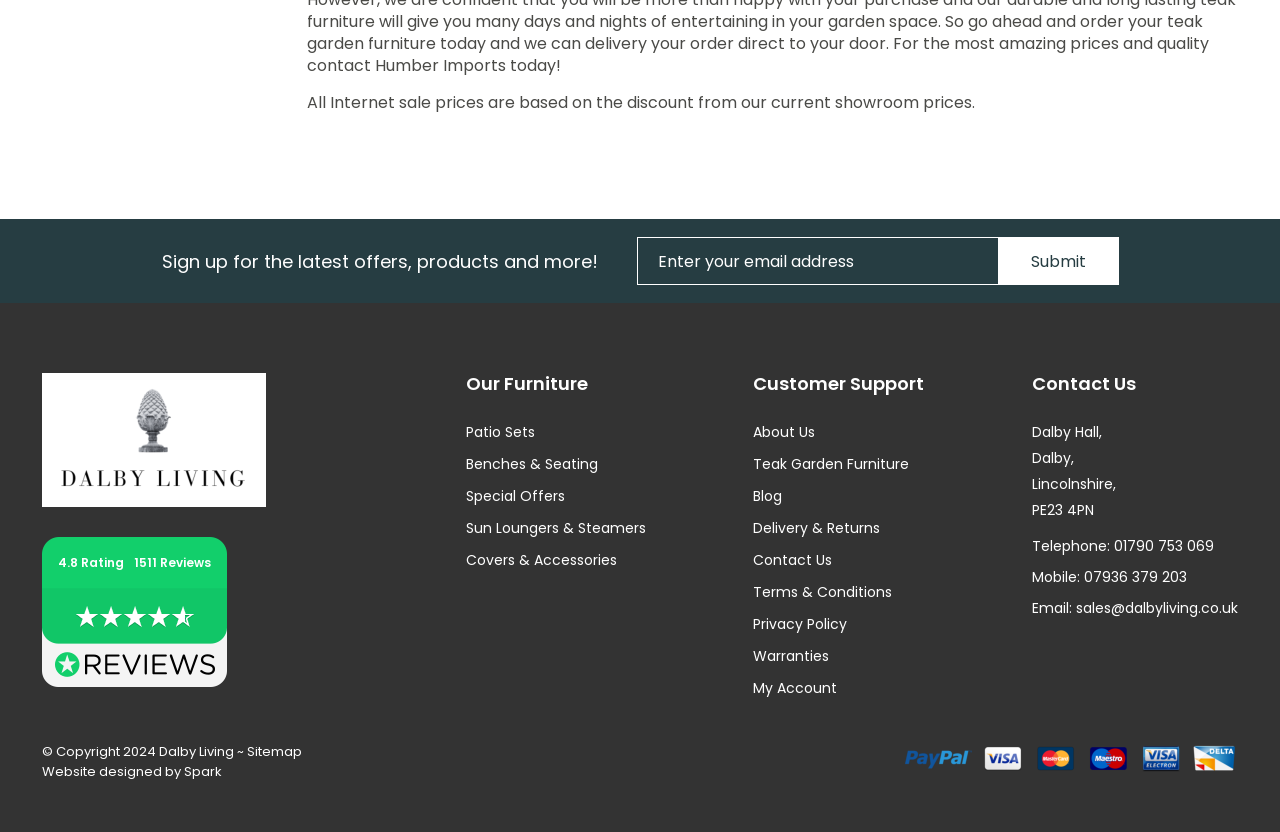Identify the bounding box of the HTML element described here: "prohibits discrimination". Provide the coordinates as four float numbers between 0 and 1: [left, top, right, bottom].

None